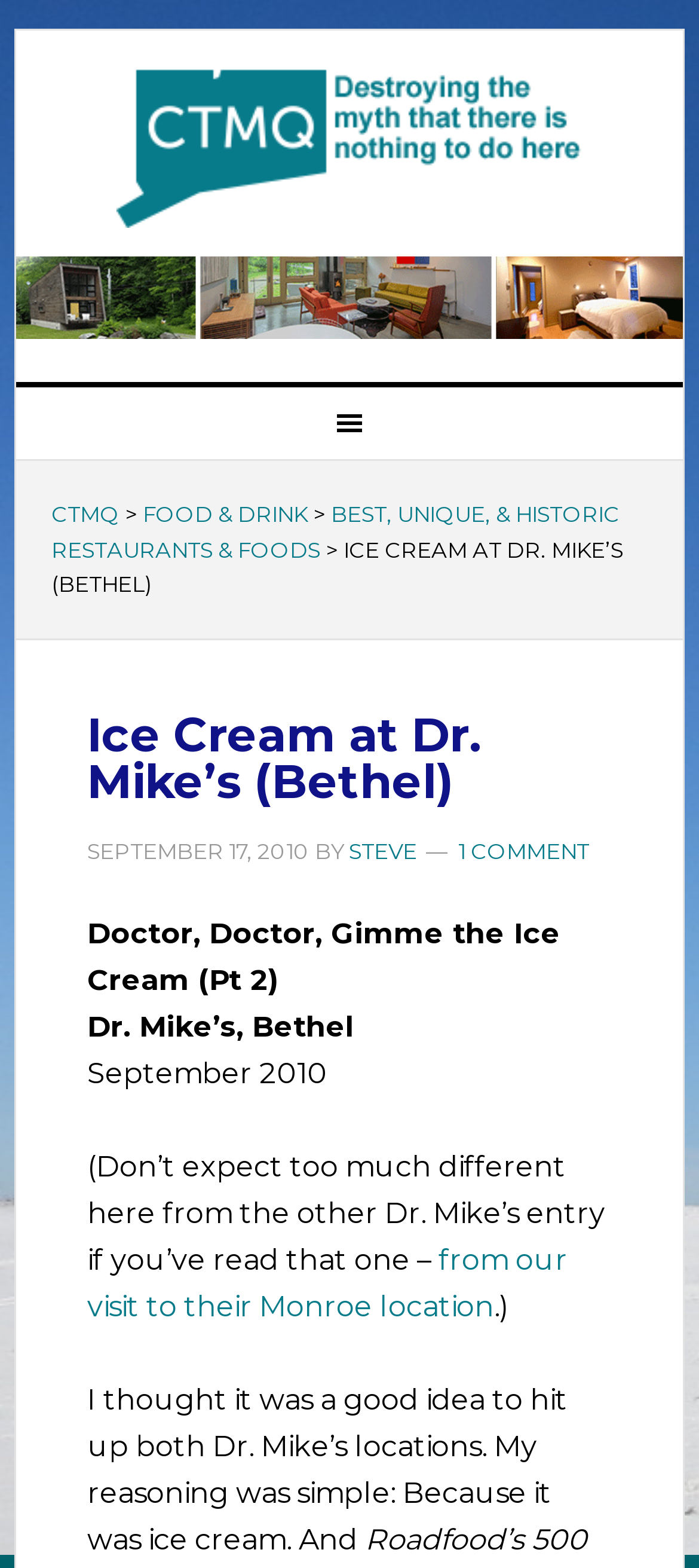Show the bounding box coordinates for the HTML element described as: "Food & Drink".

[0.205, 0.319, 0.441, 0.336]